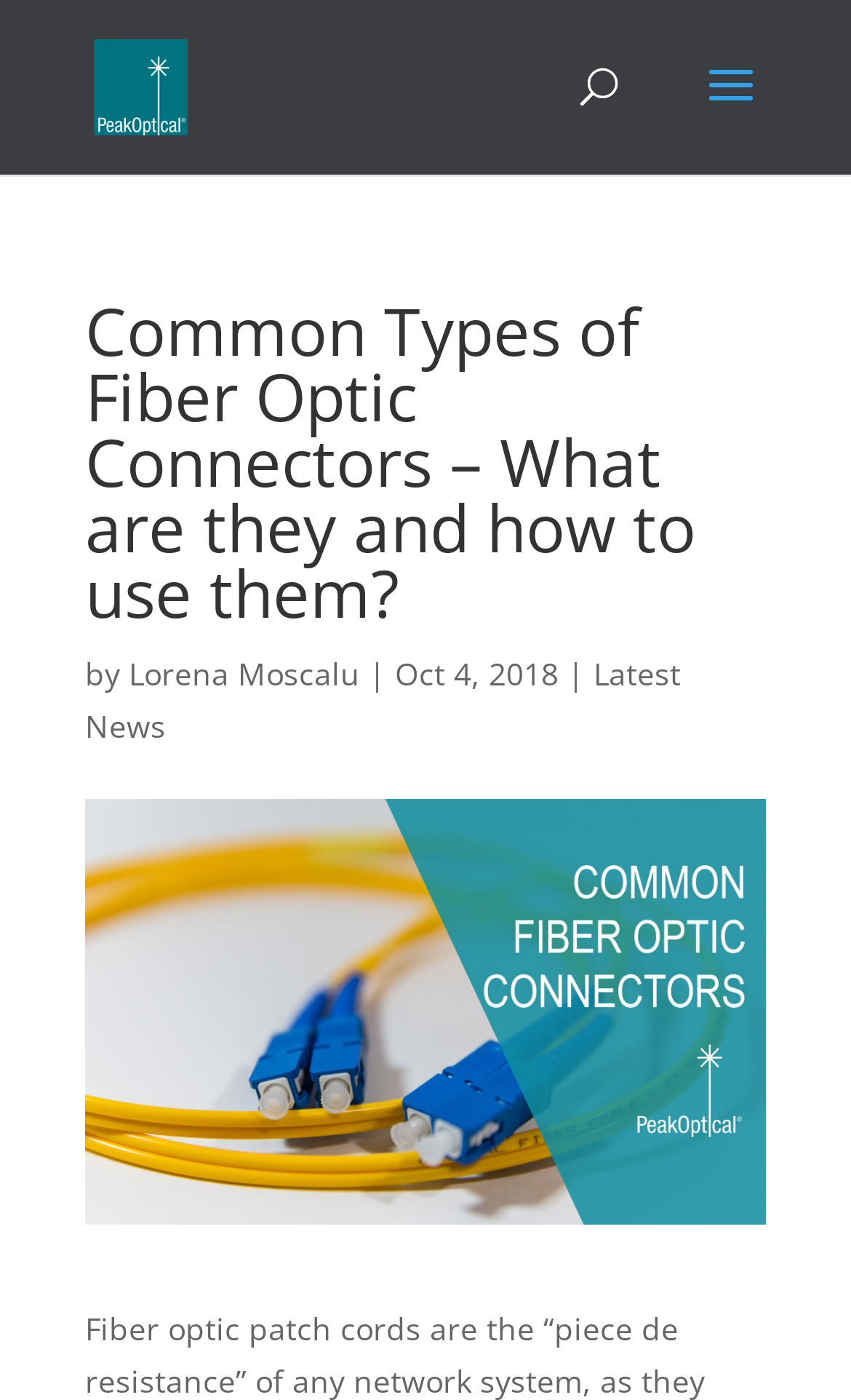Please reply to the following question using a single word or phrase: 
What is the date of the article?

Oct 4, 2018